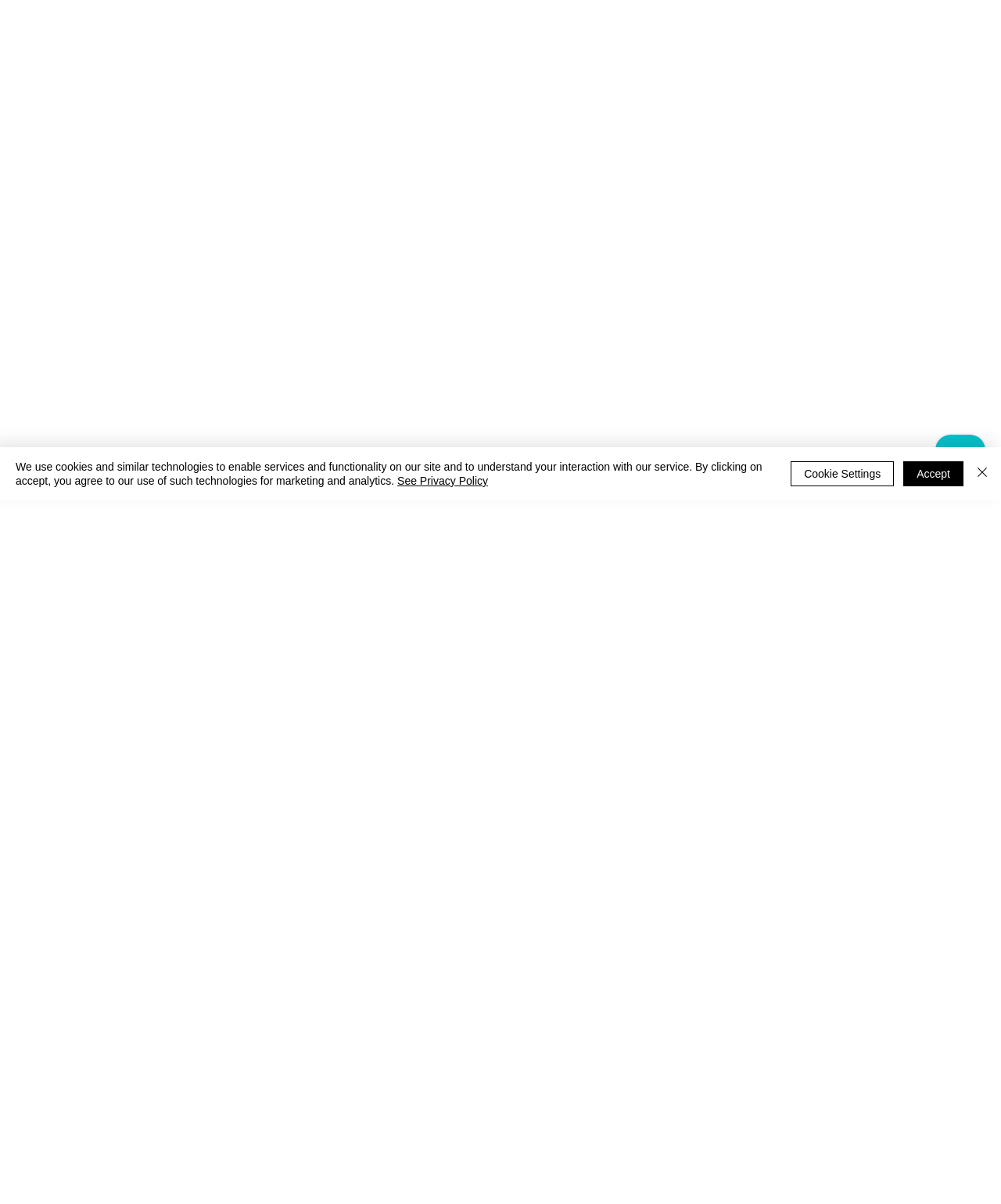Bounding box coordinates are given in the format (top-left x, top-left y, bottom-right x, bottom-right y). All values should be floating point numbers between 0 and 1. Provide the bounding box coordinate for the UI element described as: Accept

[0.902, 0.383, 0.962, 0.404]